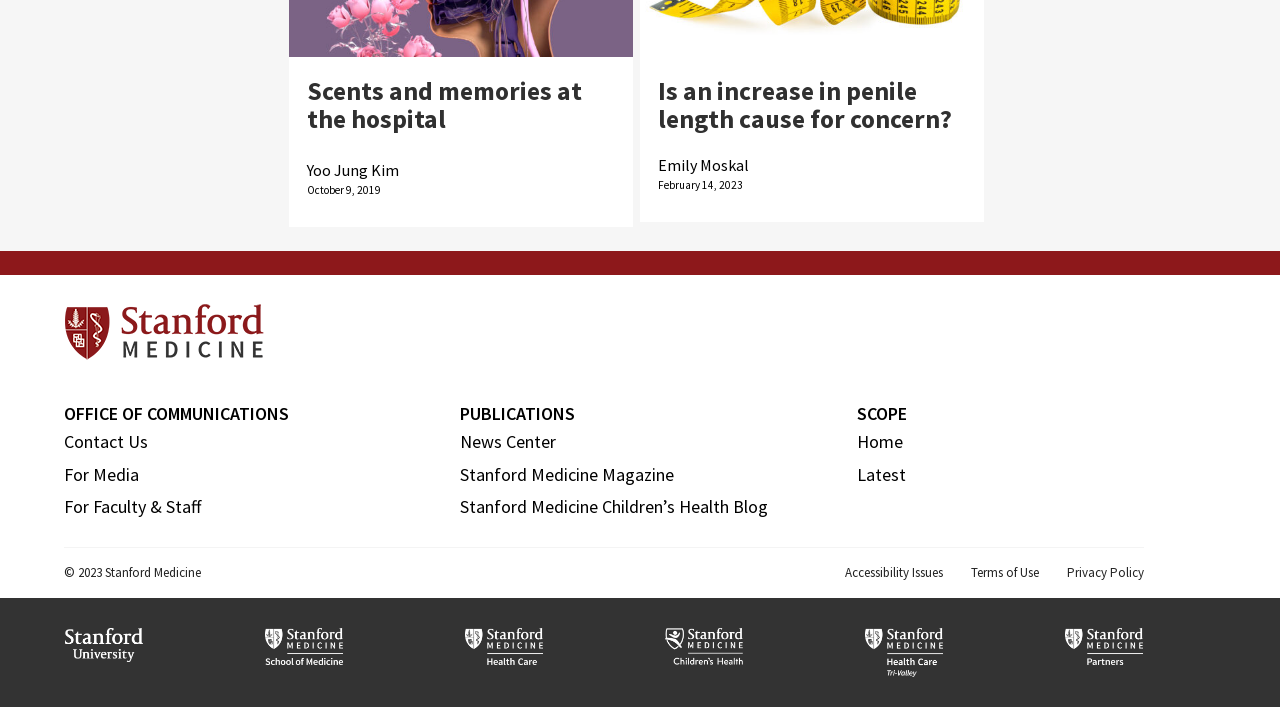How many links are there under the 'SCOPE' heading?
Examine the webpage screenshot and provide an in-depth answer to the question.

Under the 'SCOPE' heading, there are three links: 'Home', 'Latest', and another one without a visible text.